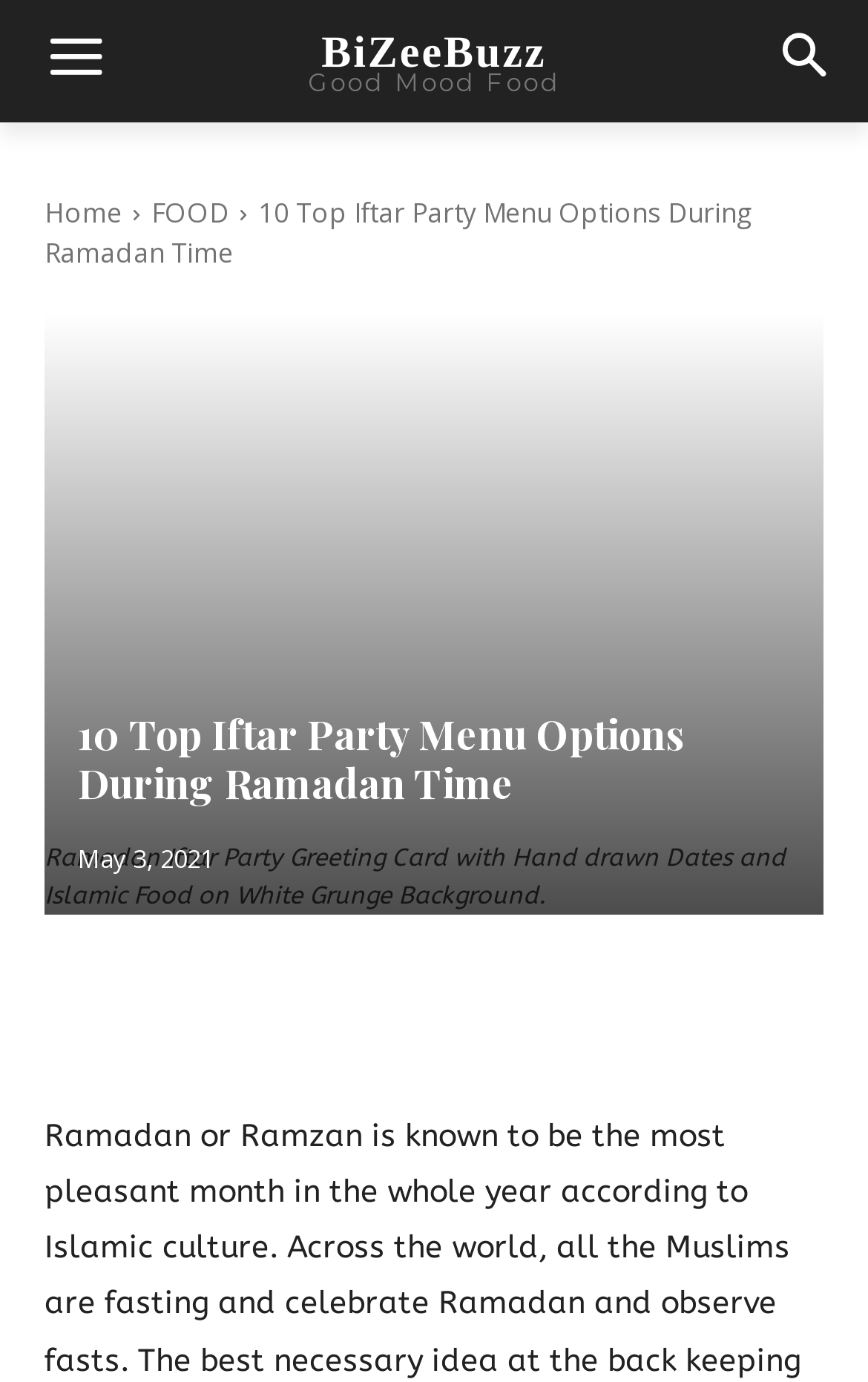Please identify and generate the text content of the webpage's main heading.

10 Top Iftar Party Menu Options During Ramadan Time